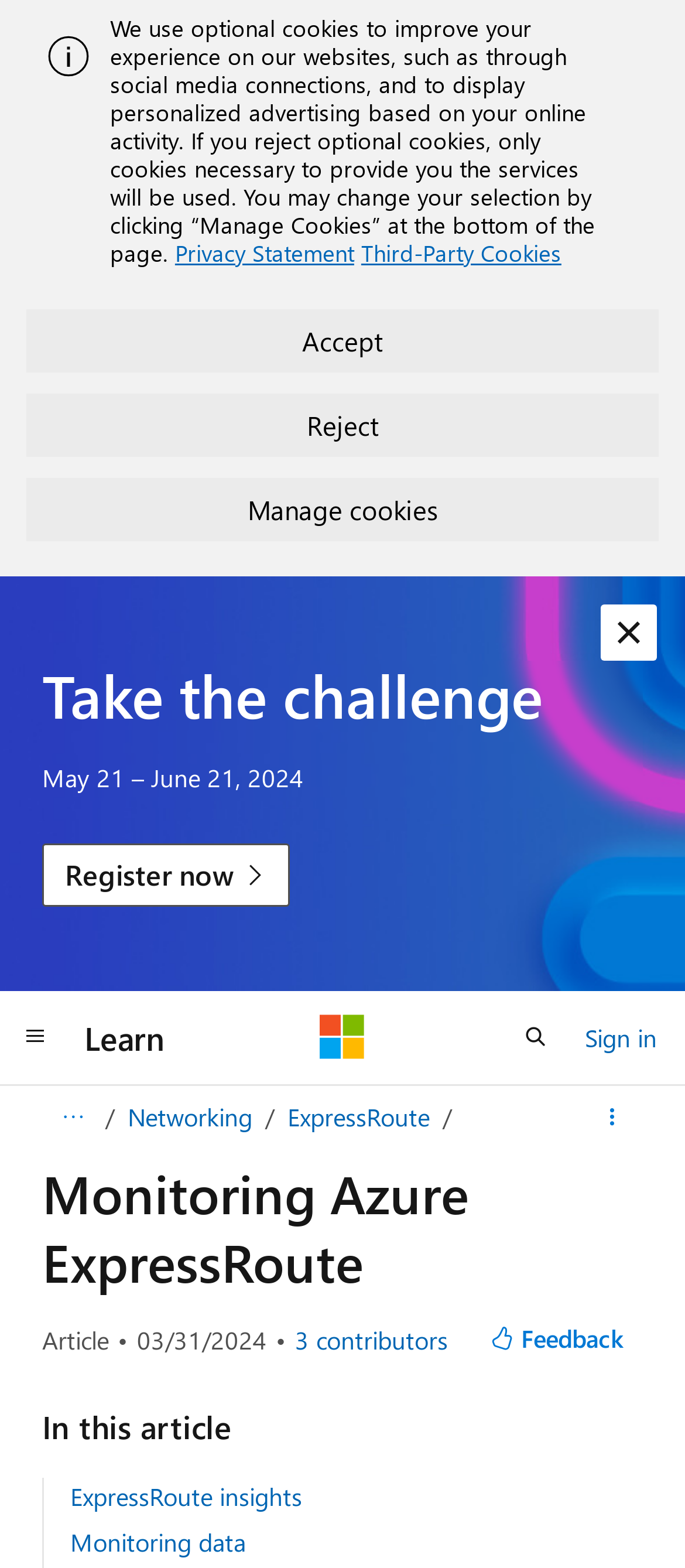Give a concise answer using one word or a phrase to the following question:
What is the purpose of the 'Accept' button?

To accept cookies